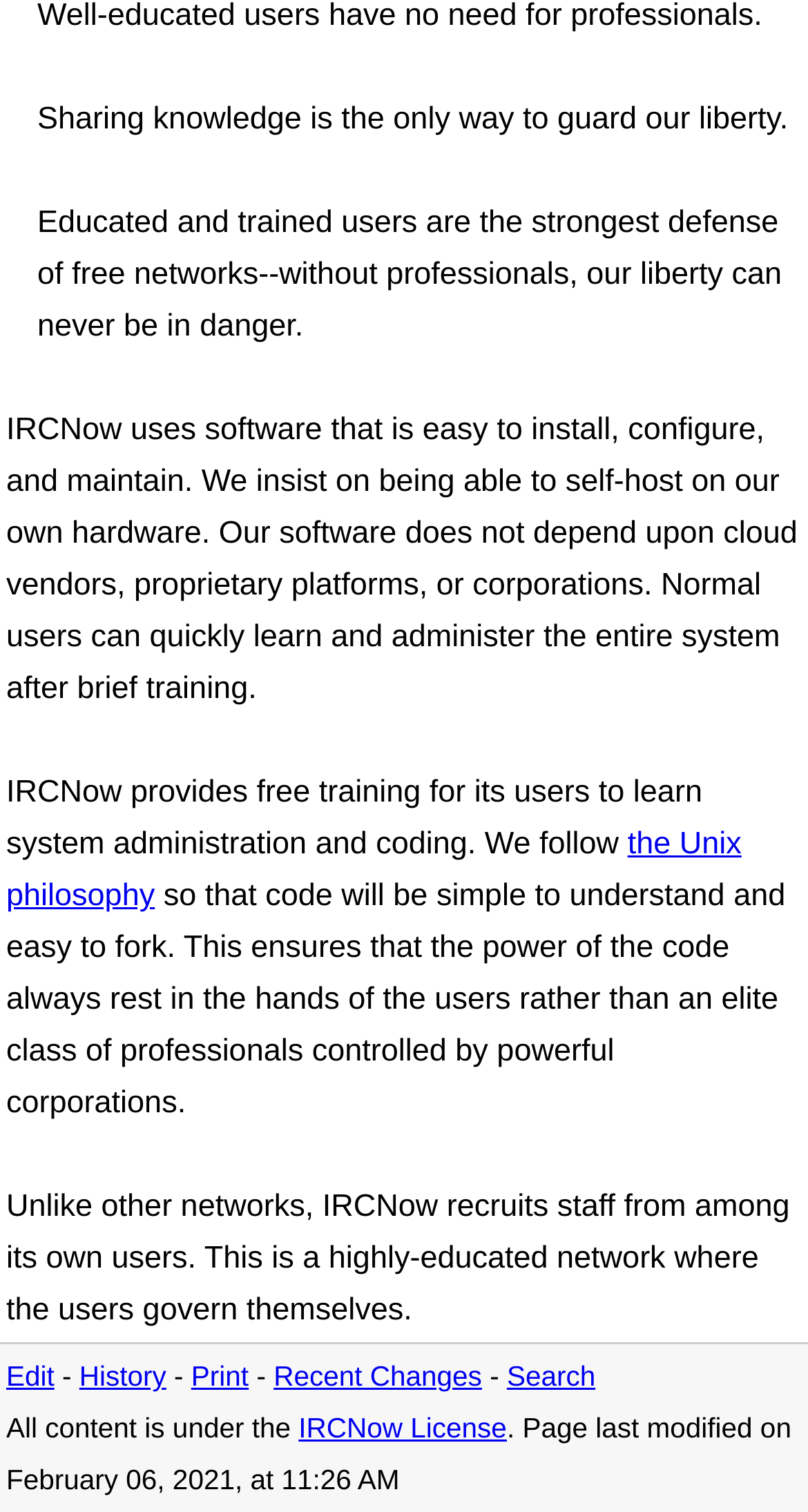Use a single word or phrase to respond to the question:
How does IRCNow recruit its staff?

From its own users